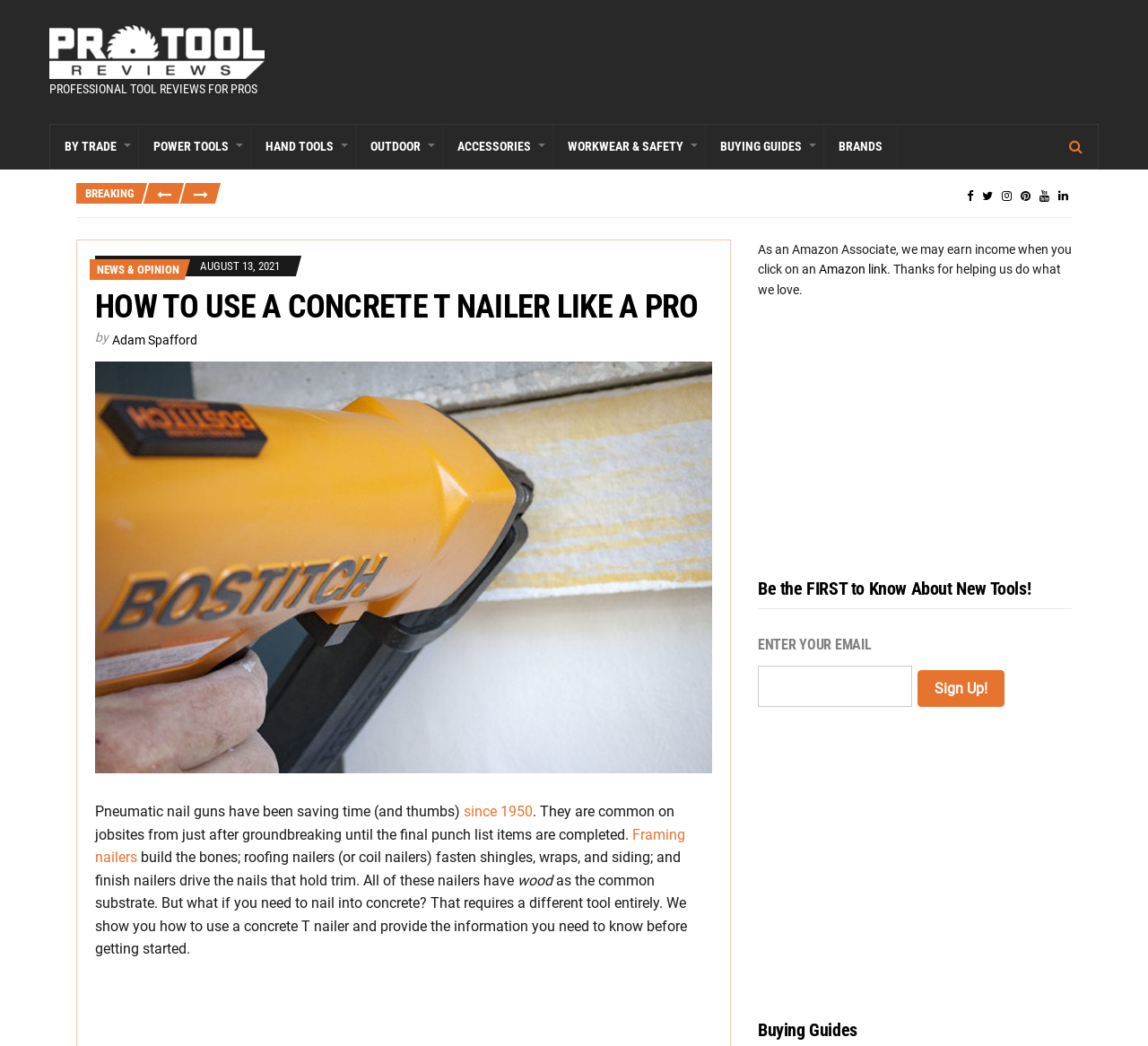Determine the bounding box coordinates of the clickable element necessary to fulfill the instruction: "Click on the 'PRO TOOL REVIEWS' link". Provide the coordinates as four float numbers within the 0 to 1 range, i.e., [left, top, right, bottom].

[0.043, 0.032, 0.23, 0.062]